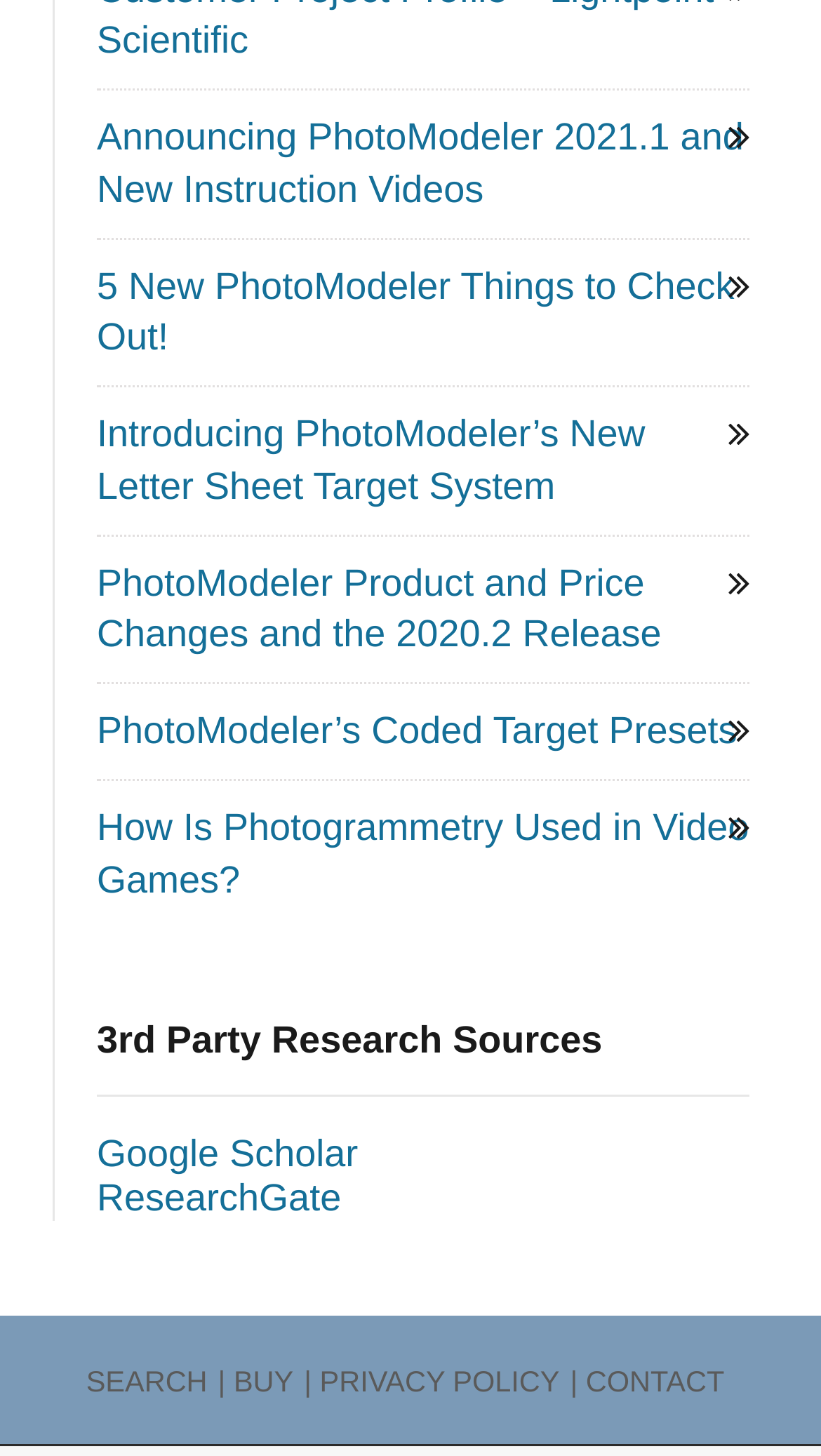Indicate the bounding box coordinates of the clickable region to achieve the following instruction: "Buy PhotoModeler."

[0.265, 0.937, 0.357, 0.96]